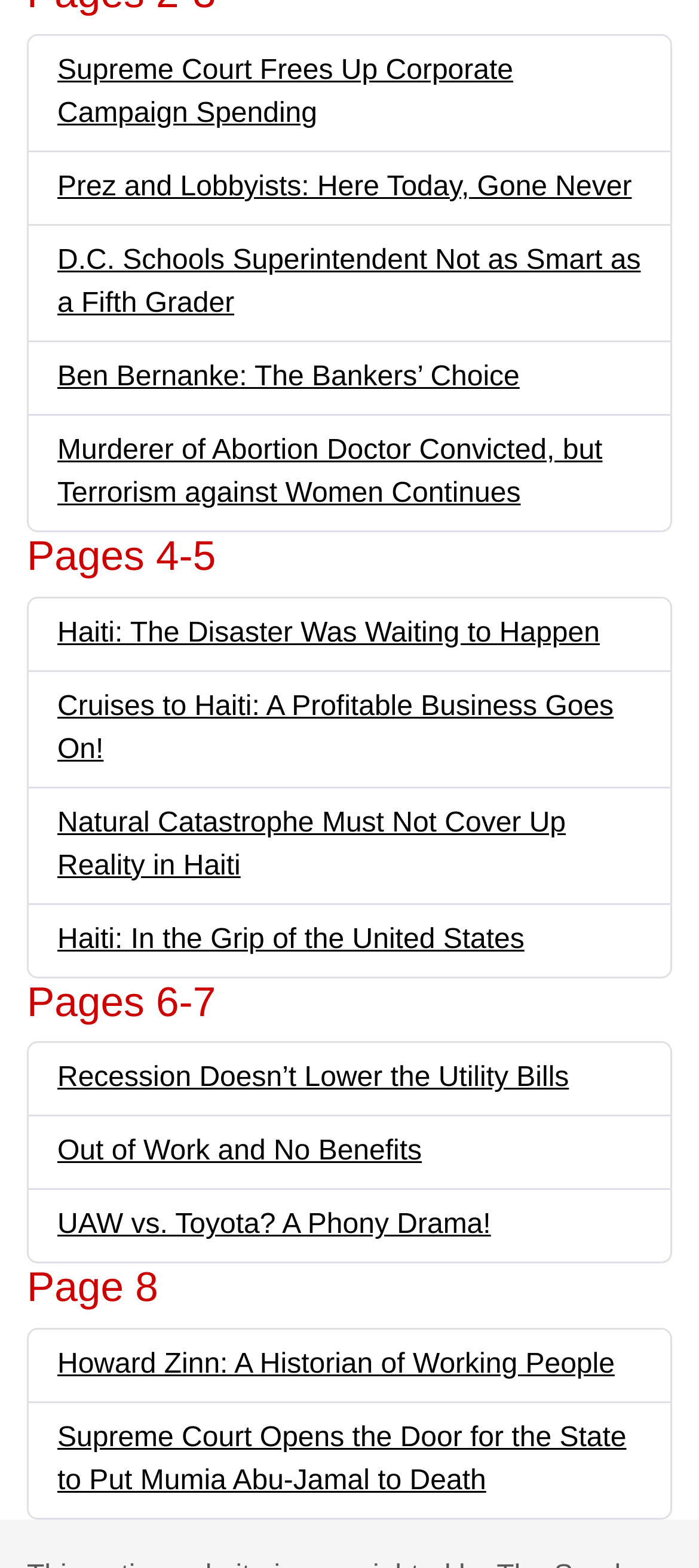Locate the bounding box of the UI element described in the following text: "Ben Bernanke: The Bankers’ Choice".

[0.082, 0.231, 0.743, 0.25]